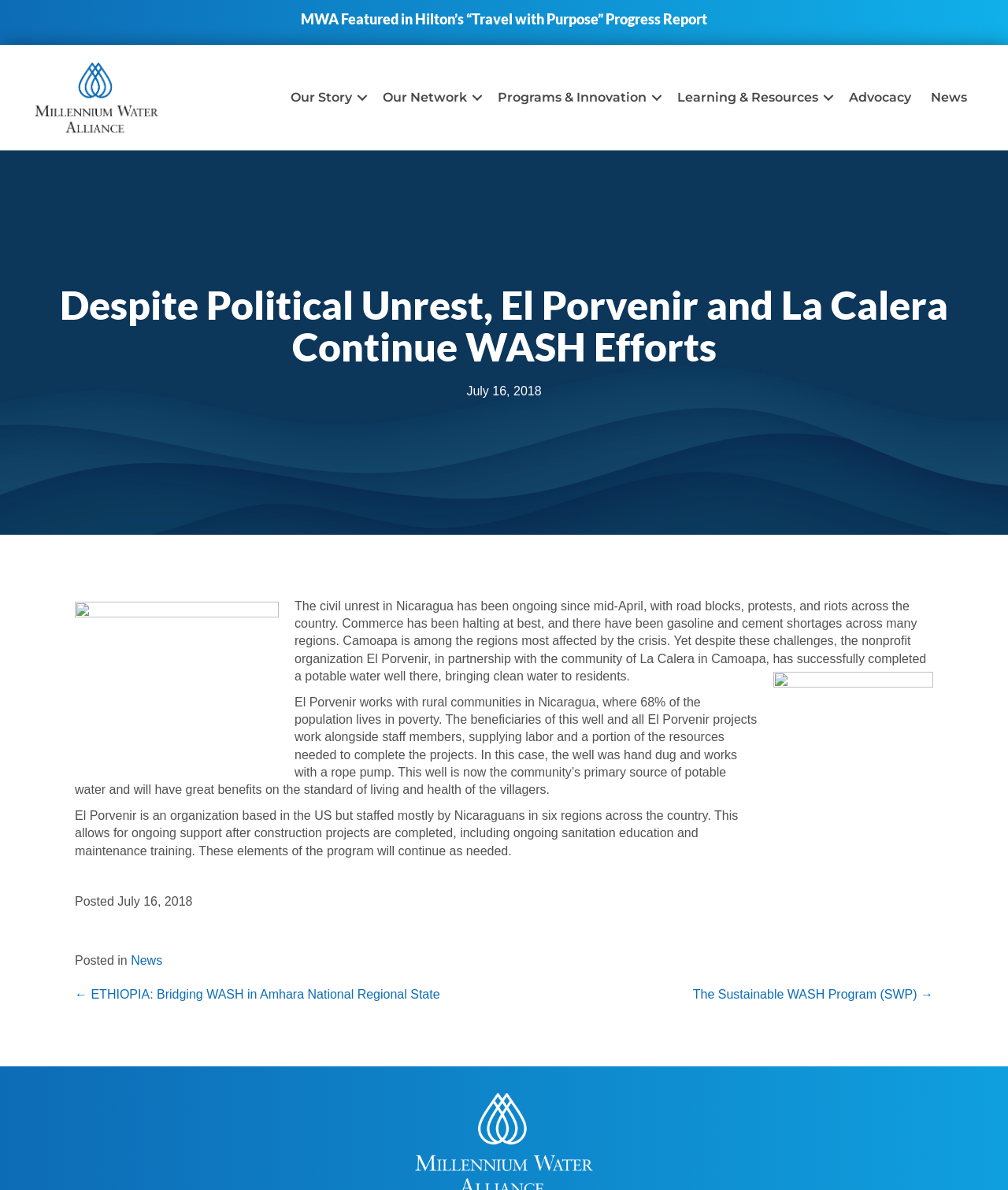Please predict the bounding box coordinates of the element's region where a click is necessary to complete the following instruction: "Click the 'The Sustainable WASH Program (SWP)' link". The coordinates should be represented by four float numbers between 0 and 1, i.e., [left, top, right, bottom].

[0.687, 0.828, 0.926, 0.843]